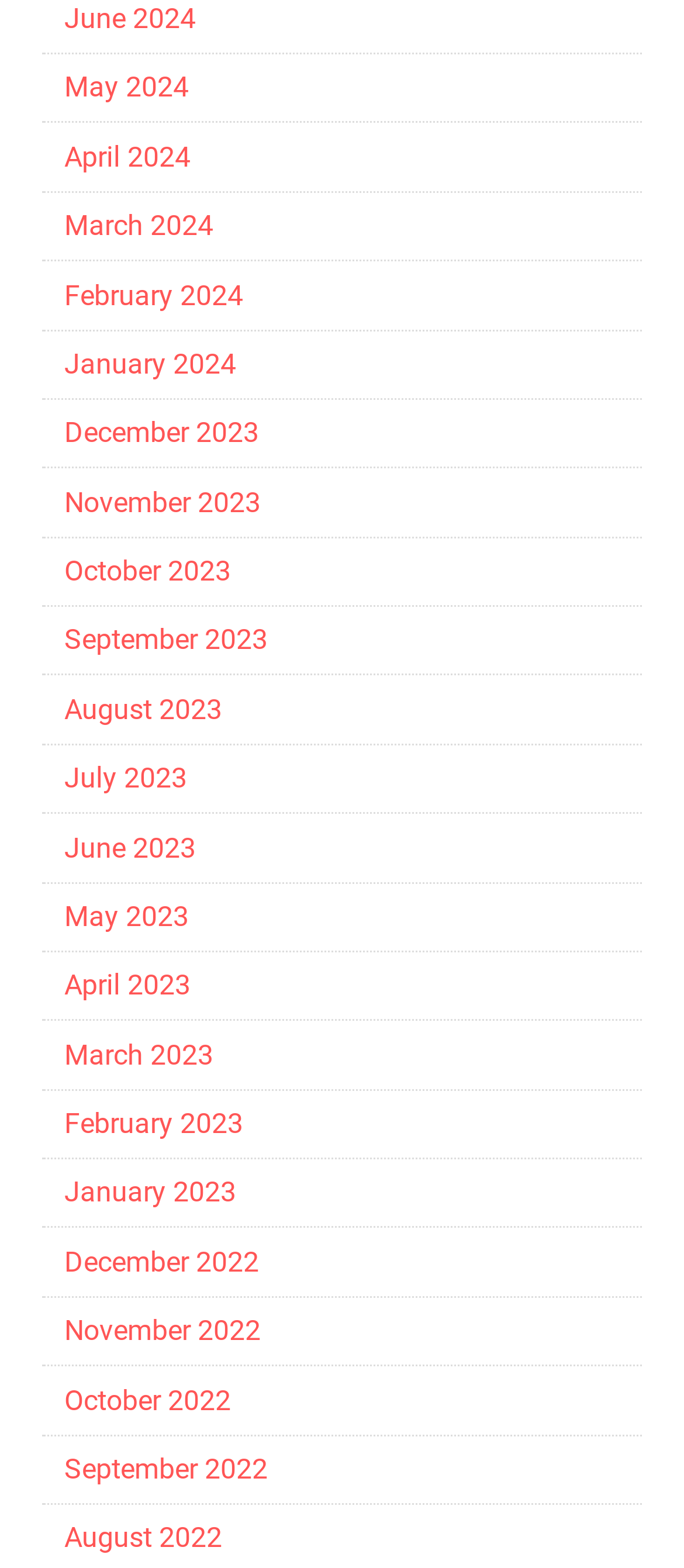Please answer the following question using a single word or phrase: 
How many months are listed in total?

24